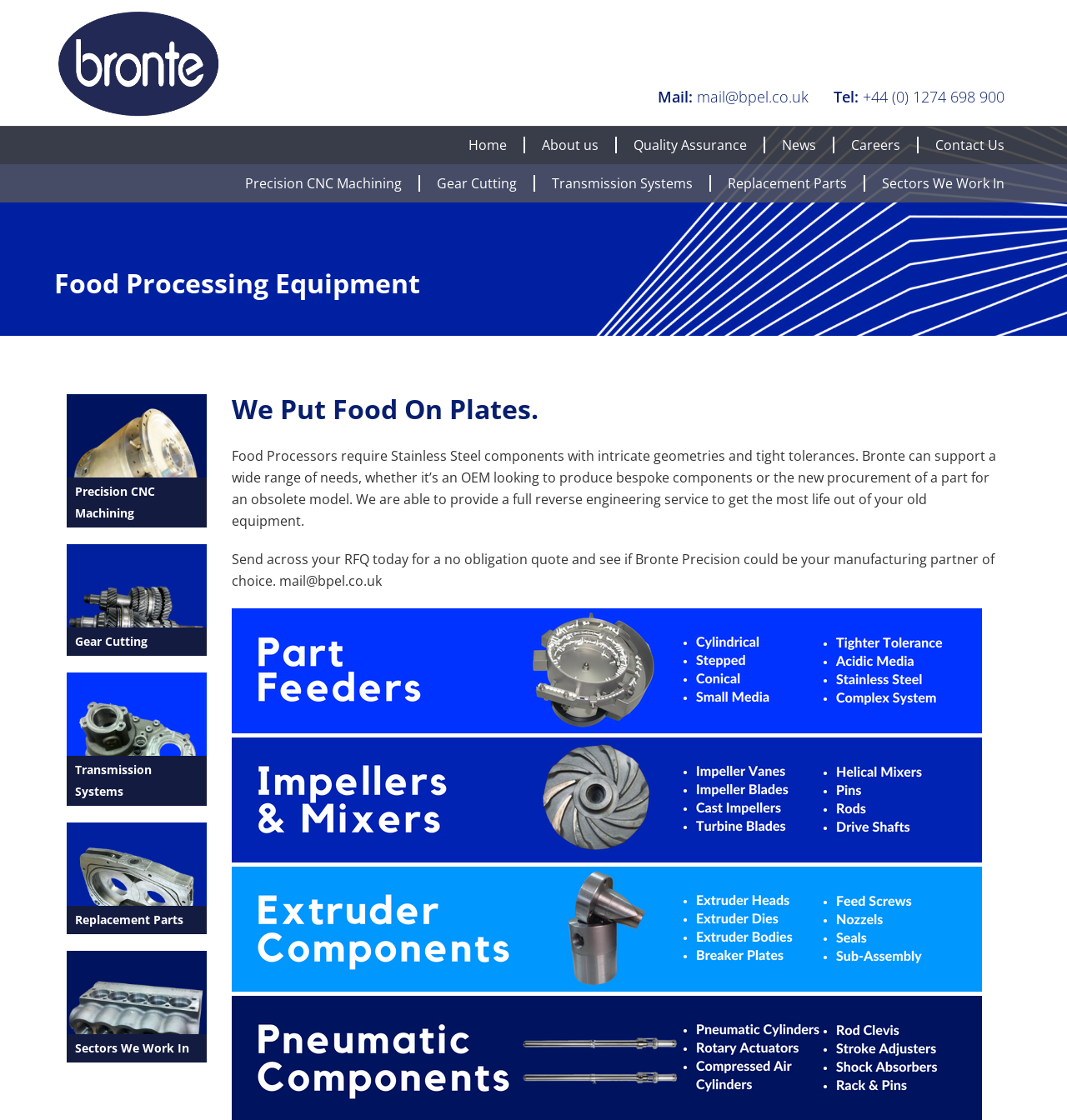Carefully examine the image and provide an in-depth answer to the question: What is the phone number of Bronte Precision Engineering Limited?

I found the phone number by looking at the top right corner of the webpage, where it says 'Tel:' followed by a link with the phone number '+44 (0) 1274 698 900'.